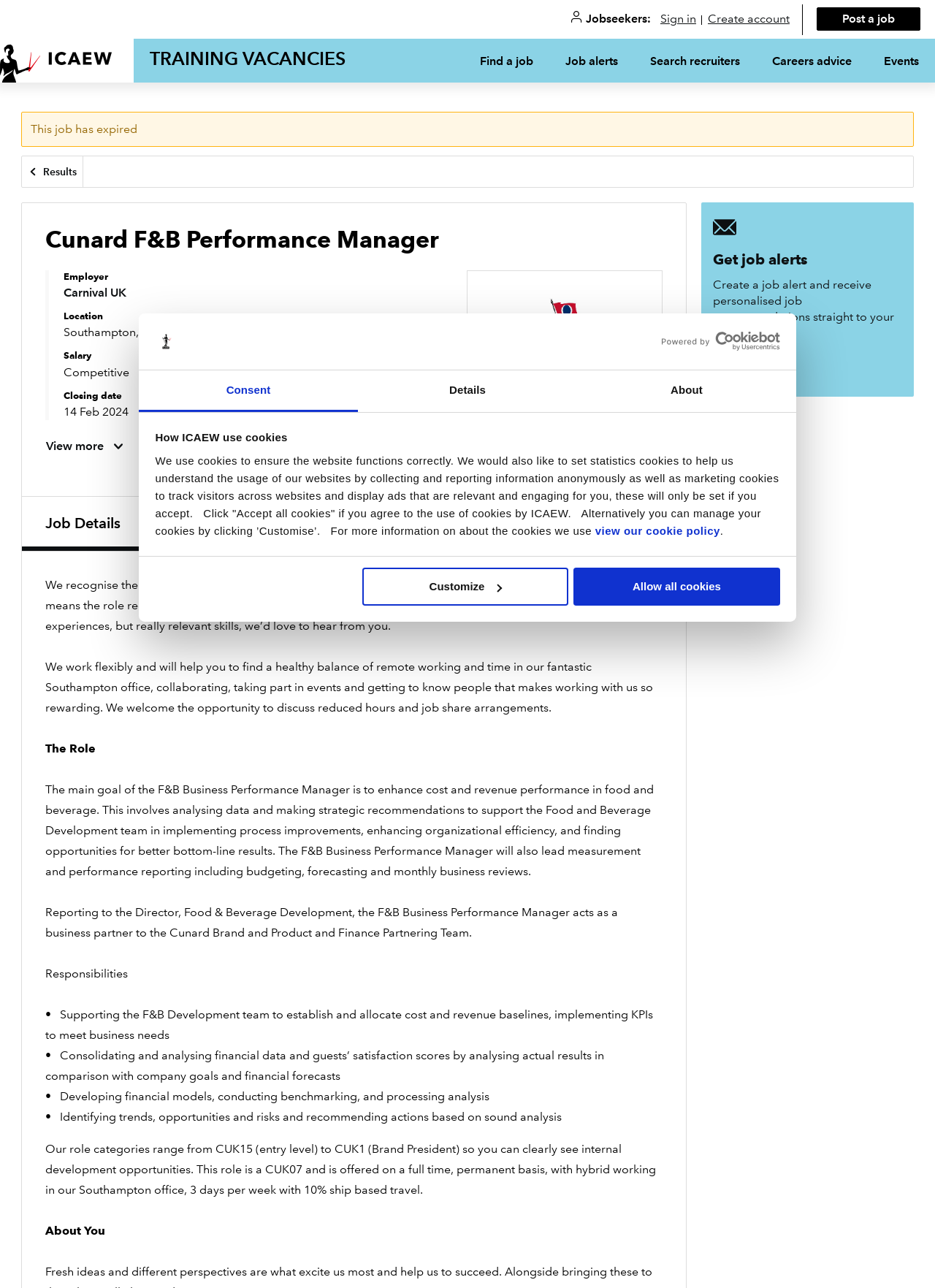Using the element description Find a job, predict the bounding box coordinates for the UI element. Provide the coordinates in (top-left x, top-left y, bottom-right x, bottom-right y) format with values ranging from 0 to 1.

[0.496, 0.03, 0.588, 0.064]